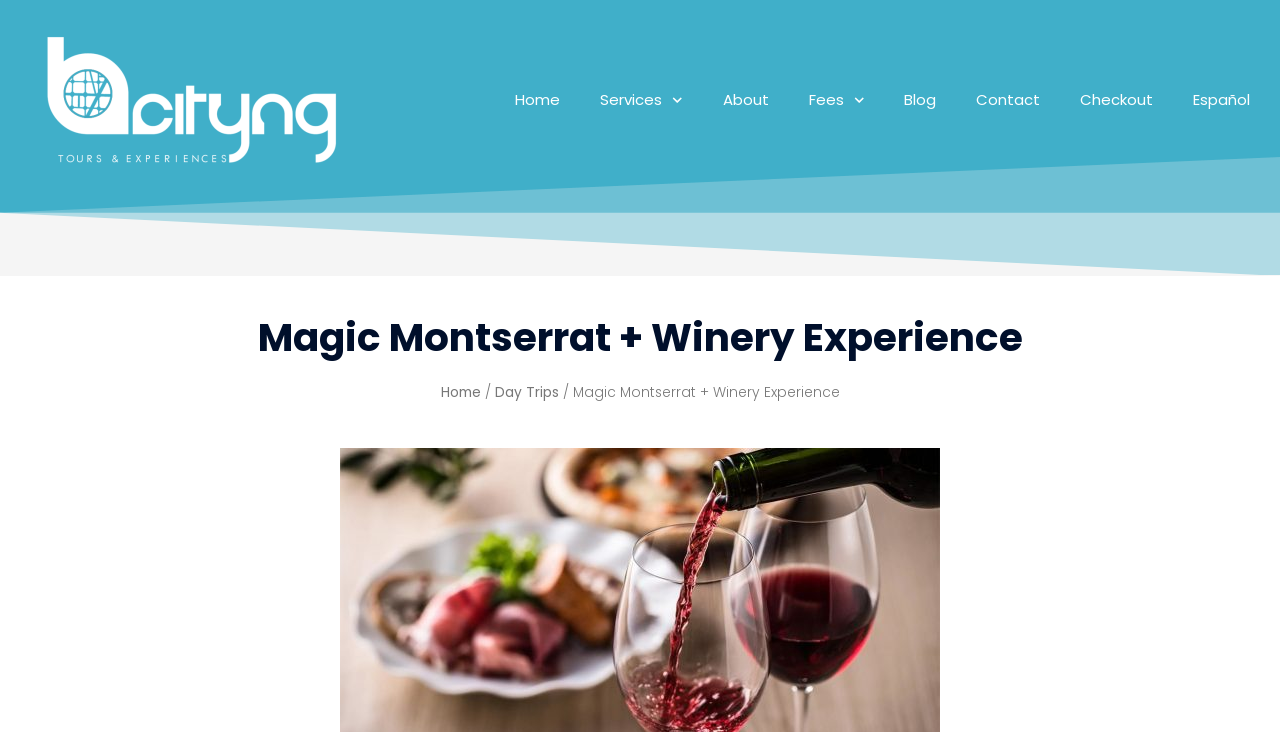What is the name of the specific tour experience in 2024?
Based on the image, answer the question with as much detail as possible.

I found the answer by looking at the link element with the text 'Magic Montserrat + Winery Experience 2024' which is located below the main heading, indicating that it is a specific tour experience available in 2024.